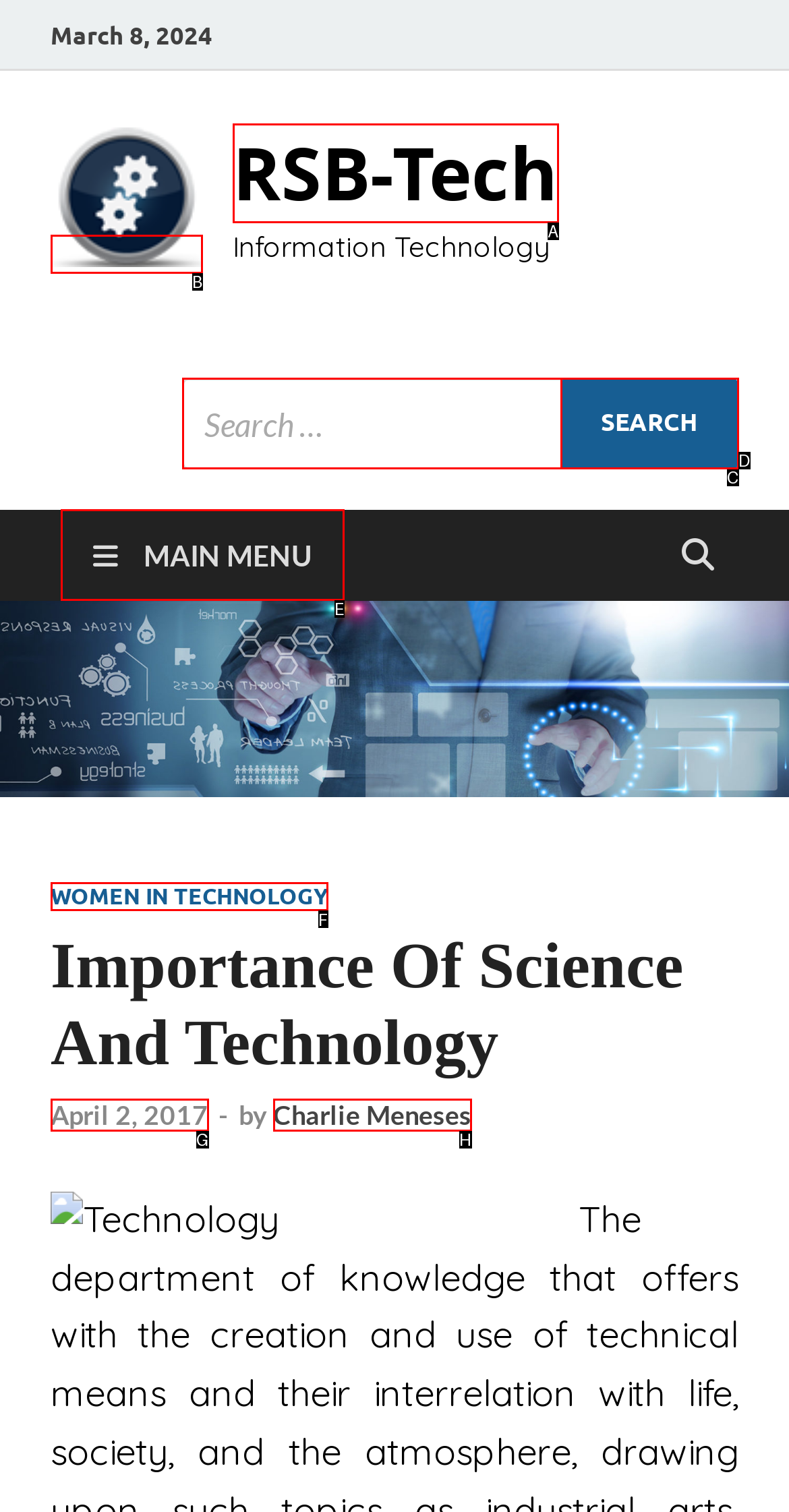Match the description: April 2, 2017January 27, 2017 to the appropriate HTML element. Respond with the letter of your selected option.

G